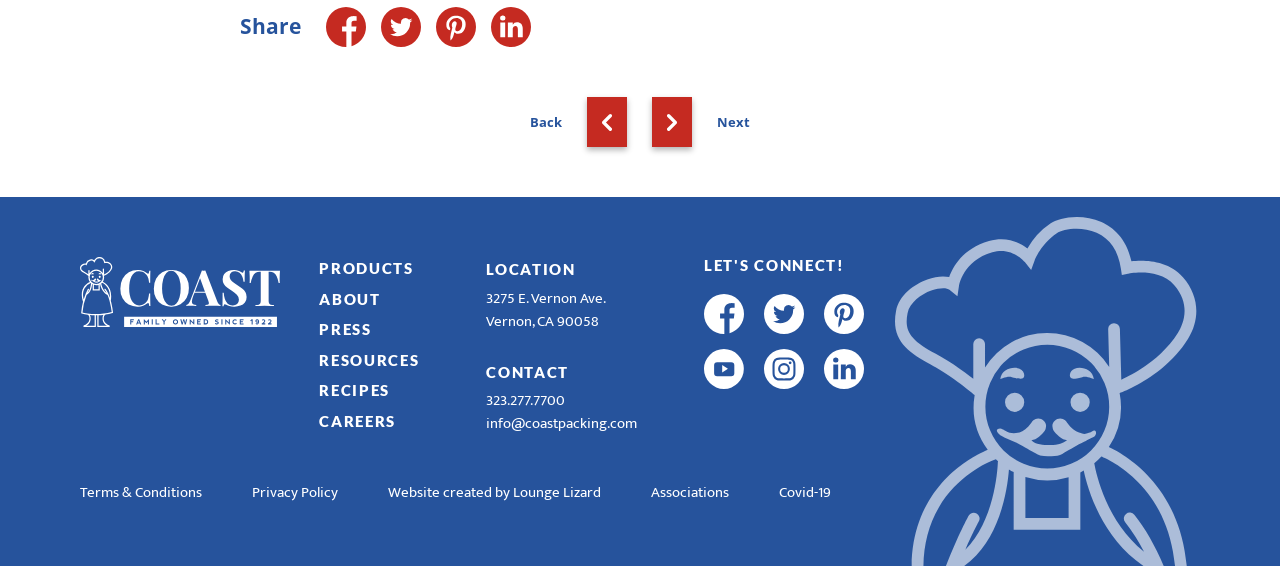Please identify the bounding box coordinates of the clickable element to fulfill the following instruction: "Follow on Twitter". The coordinates should be four float numbers between 0 and 1, i.e., [left, top, right, bottom].

[0.597, 0.519, 0.628, 0.59]